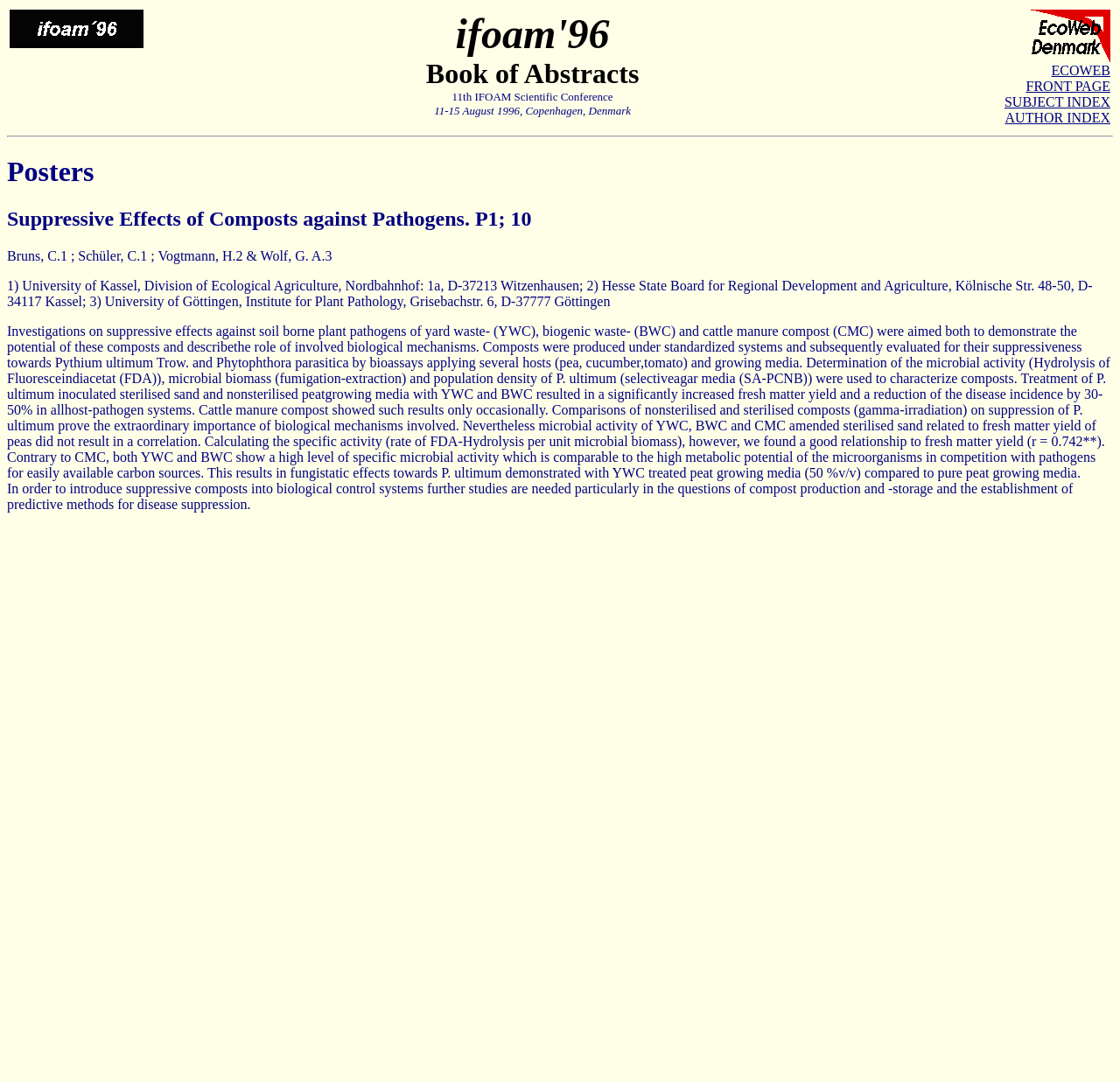Extract the bounding box coordinates for the described element: "ECOWEB". The coordinates should be represented as four float numbers between 0 and 1: [left, top, right, bottom].

[0.939, 0.058, 0.991, 0.072]